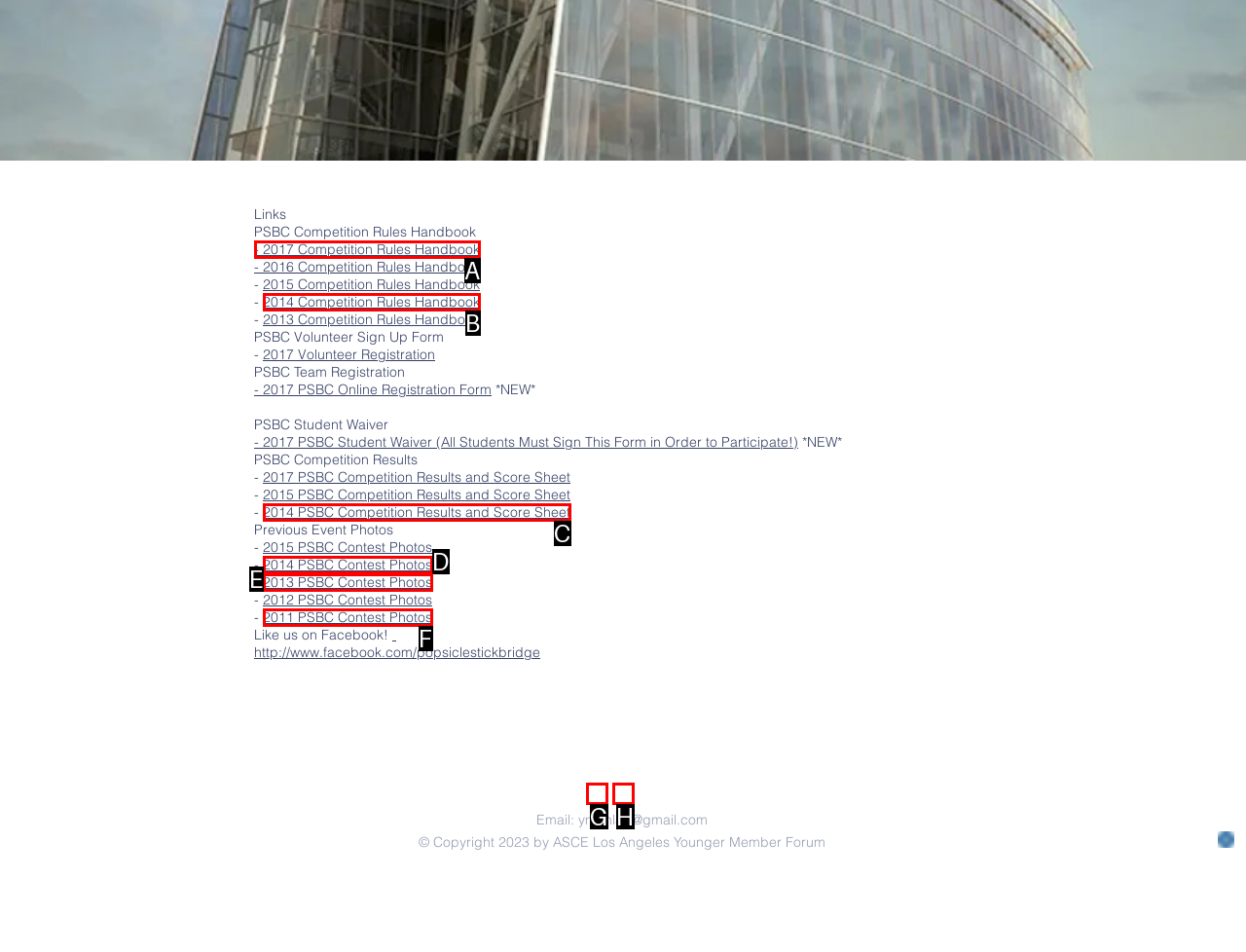Tell me which one HTML element best matches the description: aria-label="Instagram"
Answer with the option's letter from the given choices directly.

H